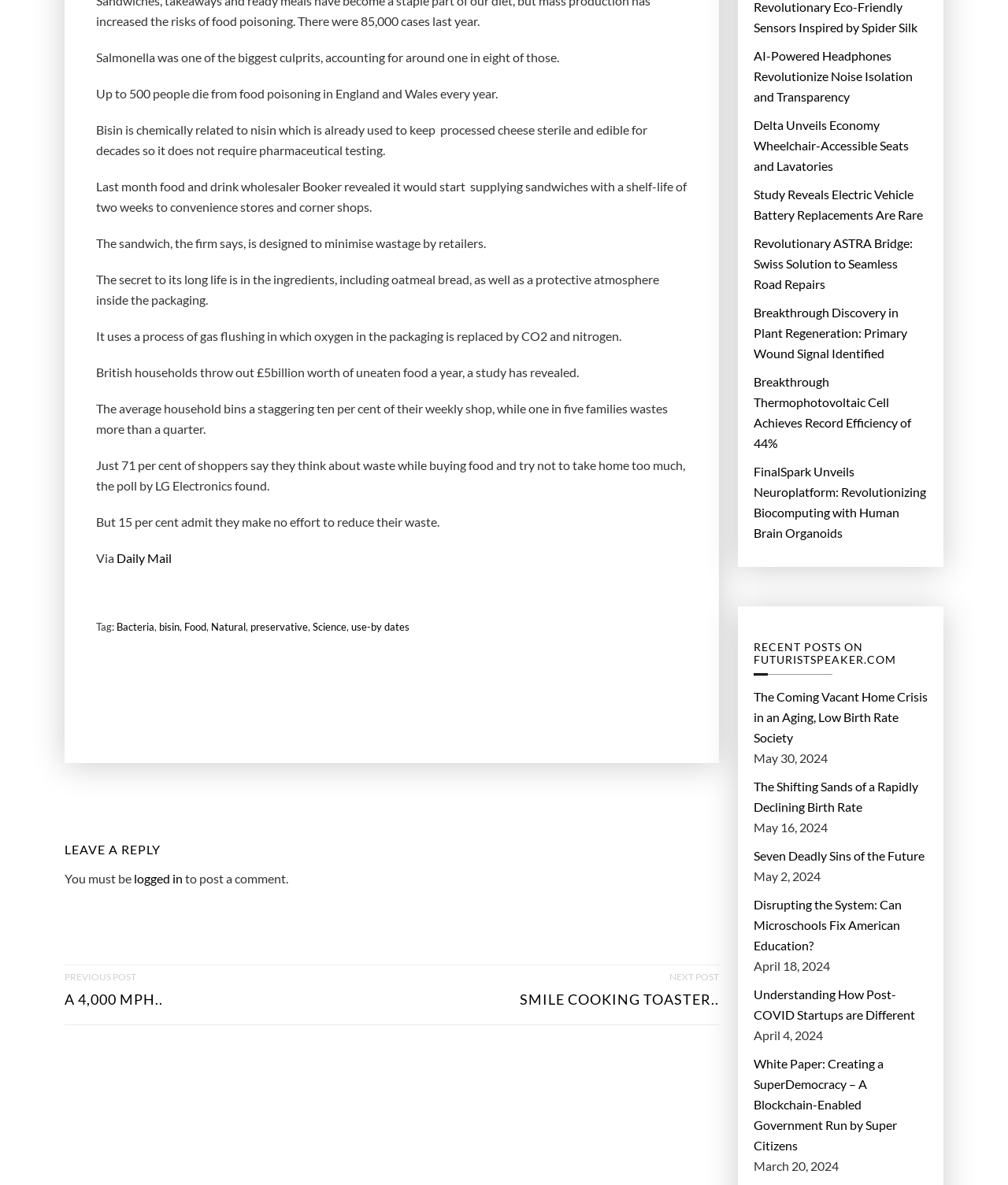Examine the image carefully and respond to the question with a detailed answer: 
What is the purpose of the sandwich?

According to the text, the sandwich is designed to minimize wastage by retailers, which implies that it has a longer shelf life, reducing the likelihood of it being thrown away.